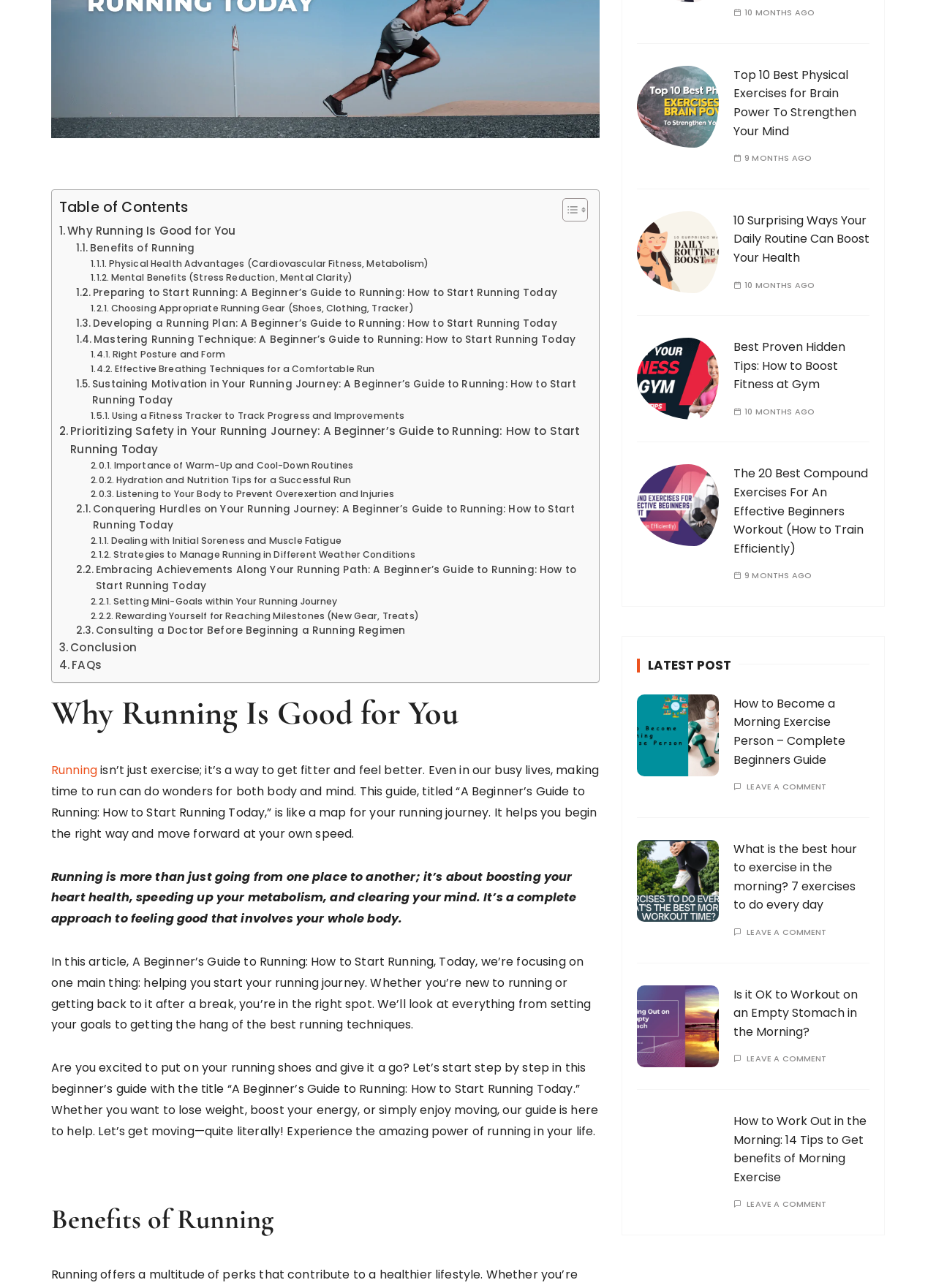Show the bounding box coordinates for the HTML element as described: "Toggle".

[0.589, 0.142, 0.624, 0.162]